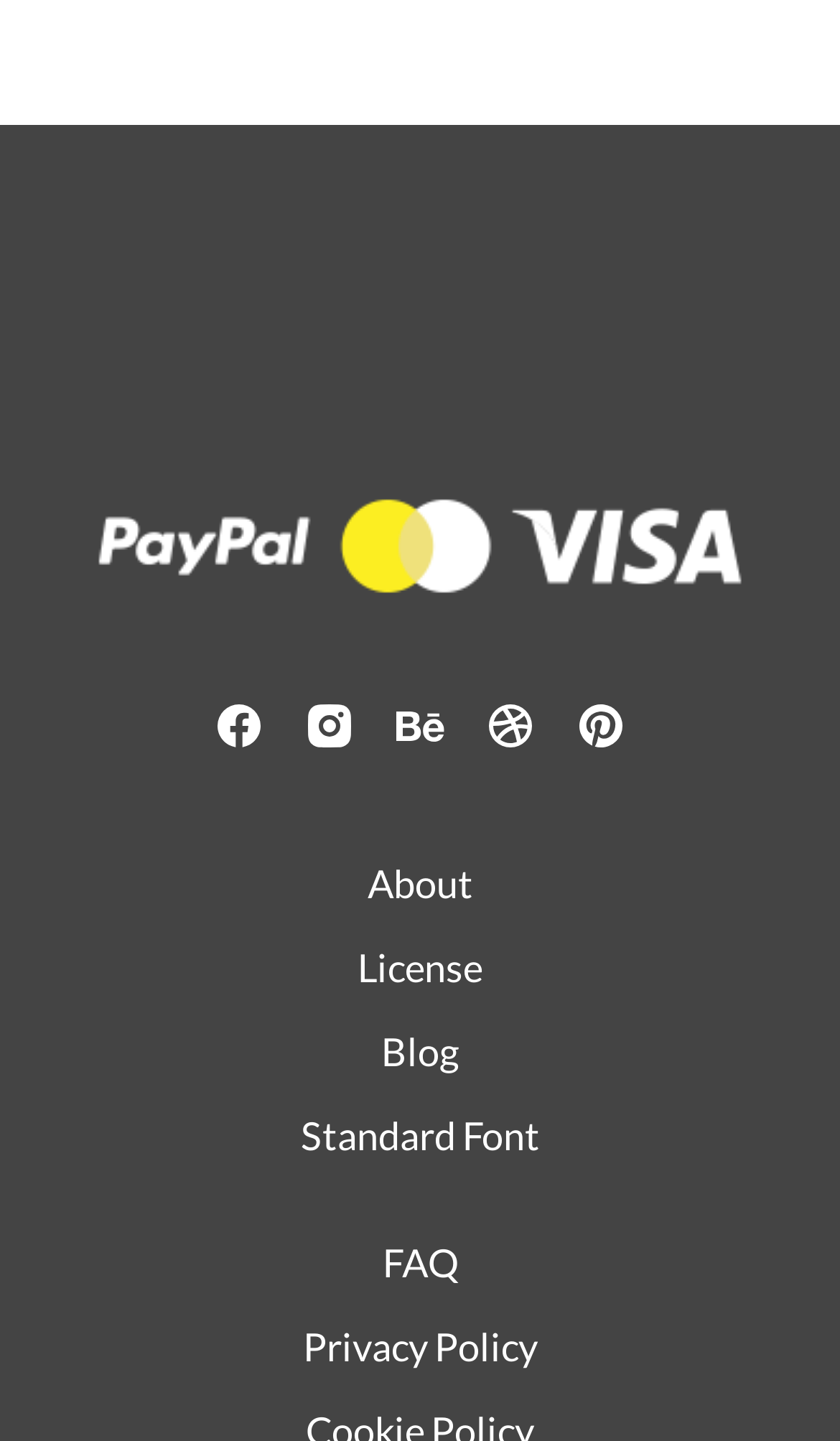Please determine the bounding box coordinates of the area that needs to be clicked to complete this task: 'Open Pinterest'. The coordinates must be four float numbers between 0 and 1, formatted as [left, top, right, bottom].

[0.685, 0.495, 0.746, 0.528]